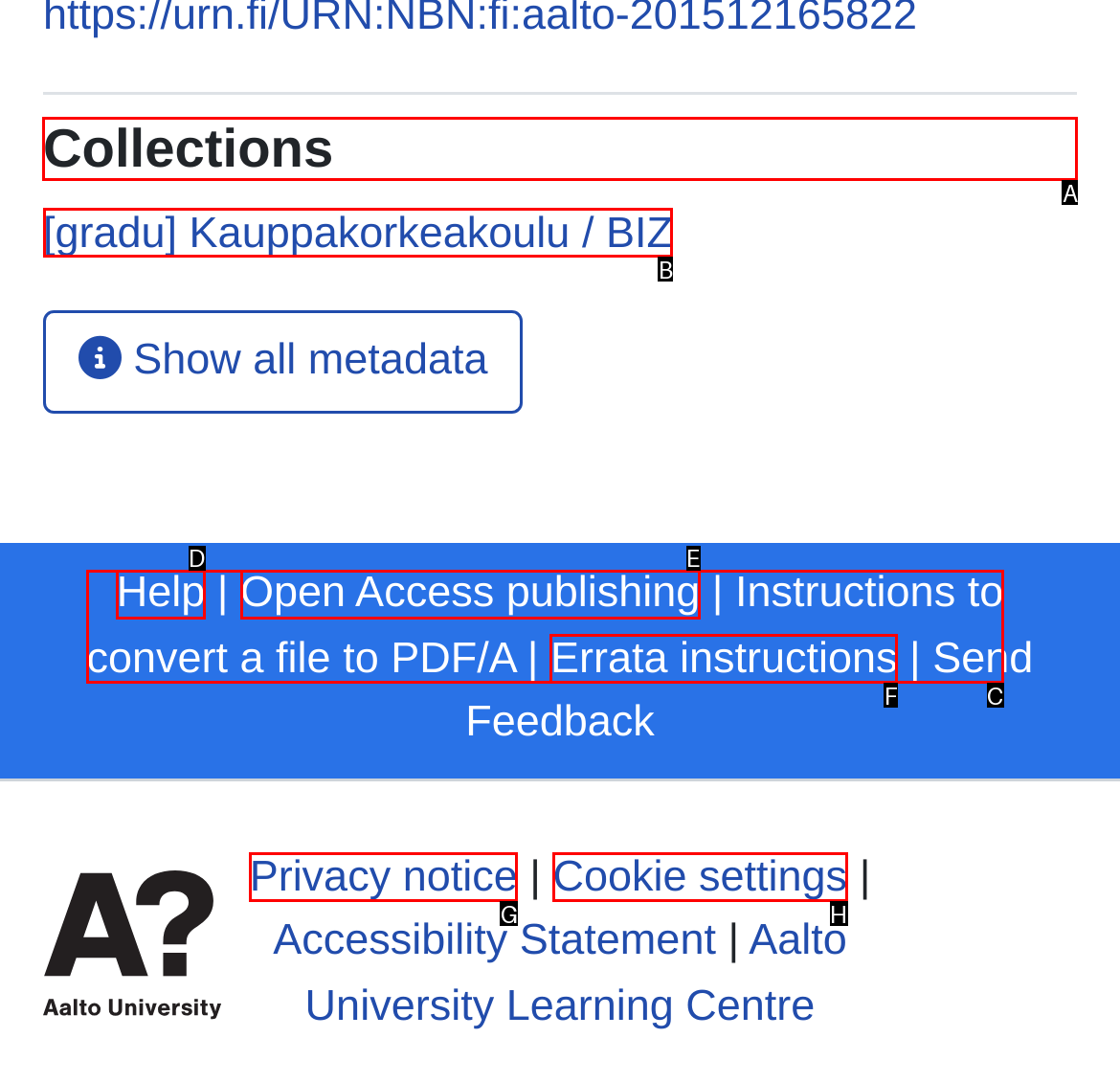Which lettered option should be clicked to perform the following task: Click on Collections
Respond with the letter of the appropriate option.

A